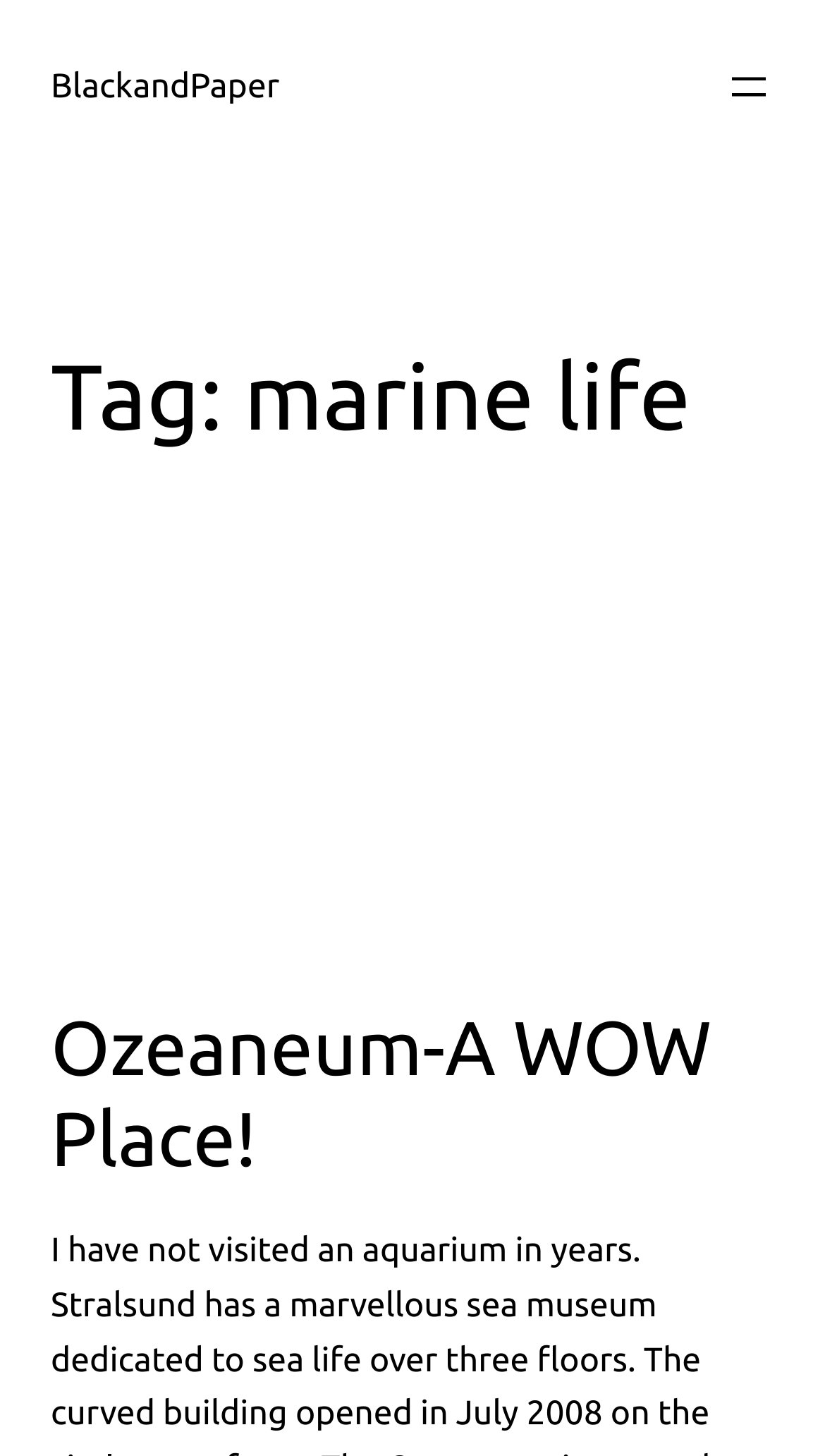What is the position of the 'Open menu' button?
Answer the question with a single word or phrase, referring to the image.

top right